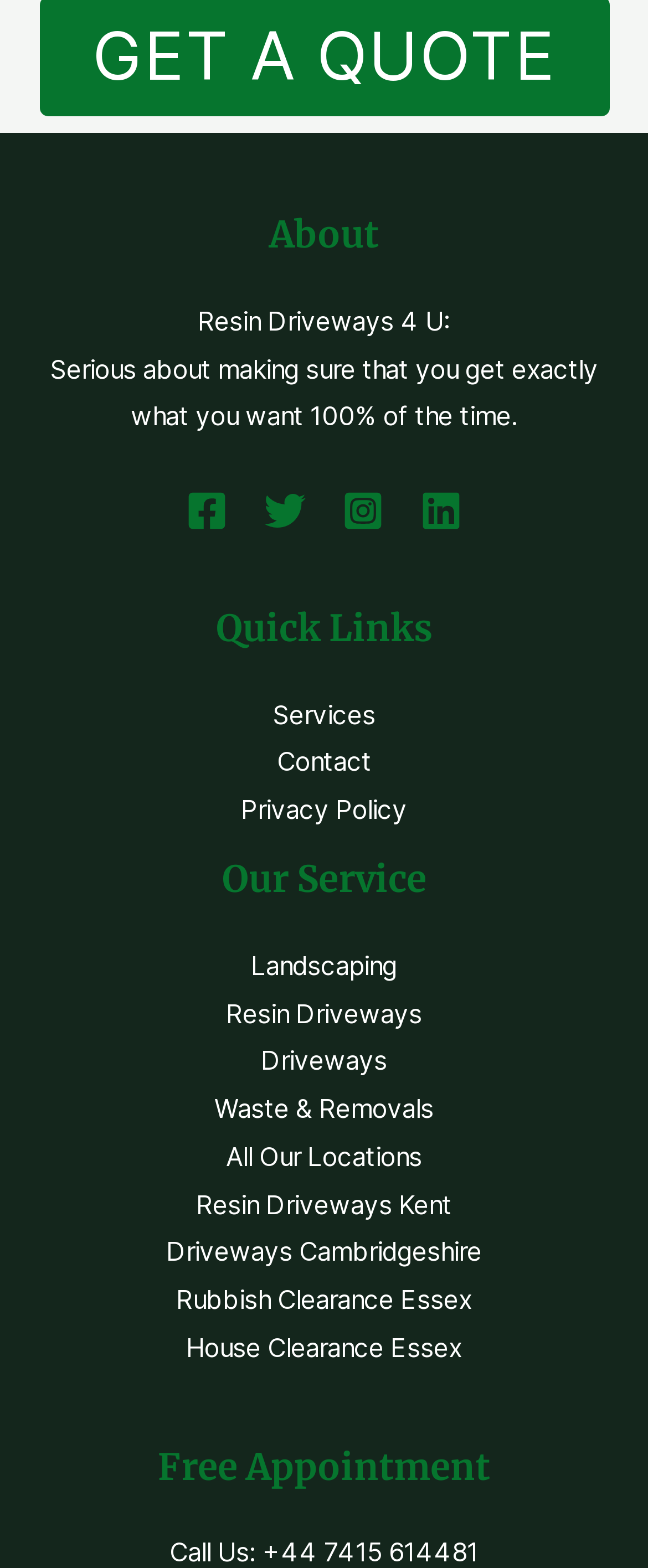Find the bounding box coordinates of the clickable area that will achieve the following instruction: "View Quick Links".

[0.077, 0.383, 0.923, 0.533]